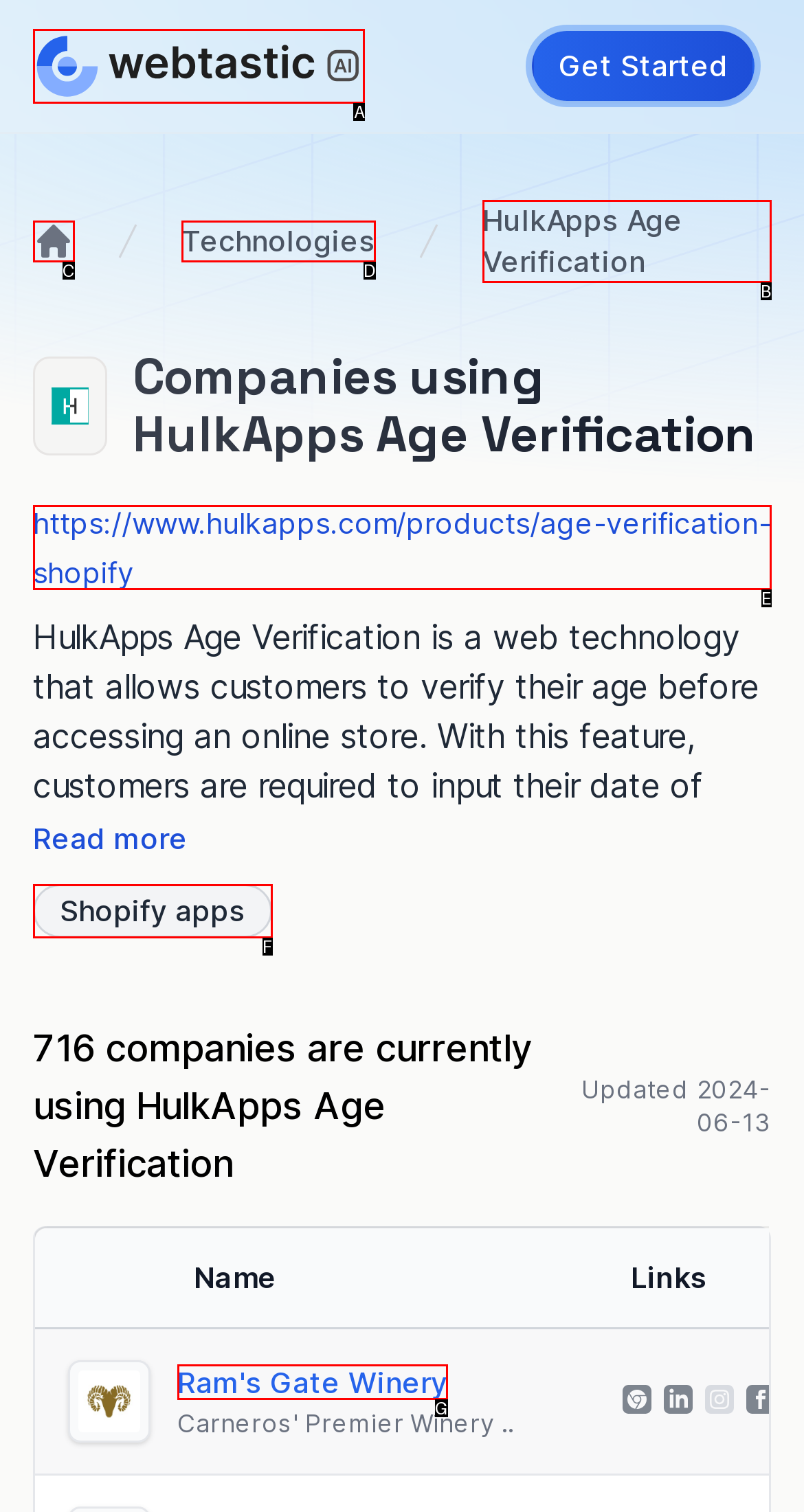Match the element description to one of the options: Home
Respond with the corresponding option's letter.

C